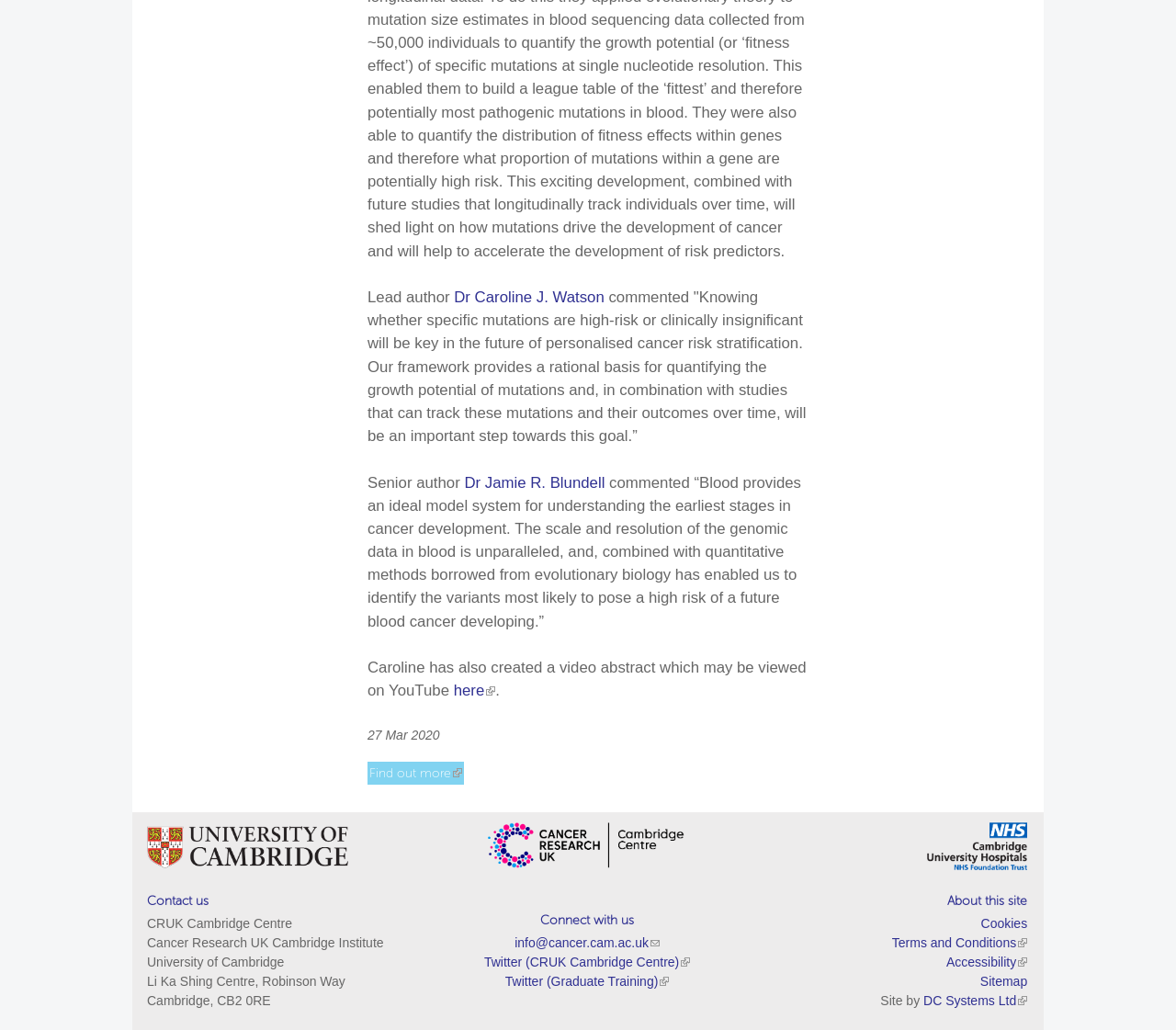Determine the bounding box coordinates of the target area to click to execute the following instruction: "Contact the Cancer Research UK Cambridge Institute."

[0.438, 0.908, 0.561, 0.922]